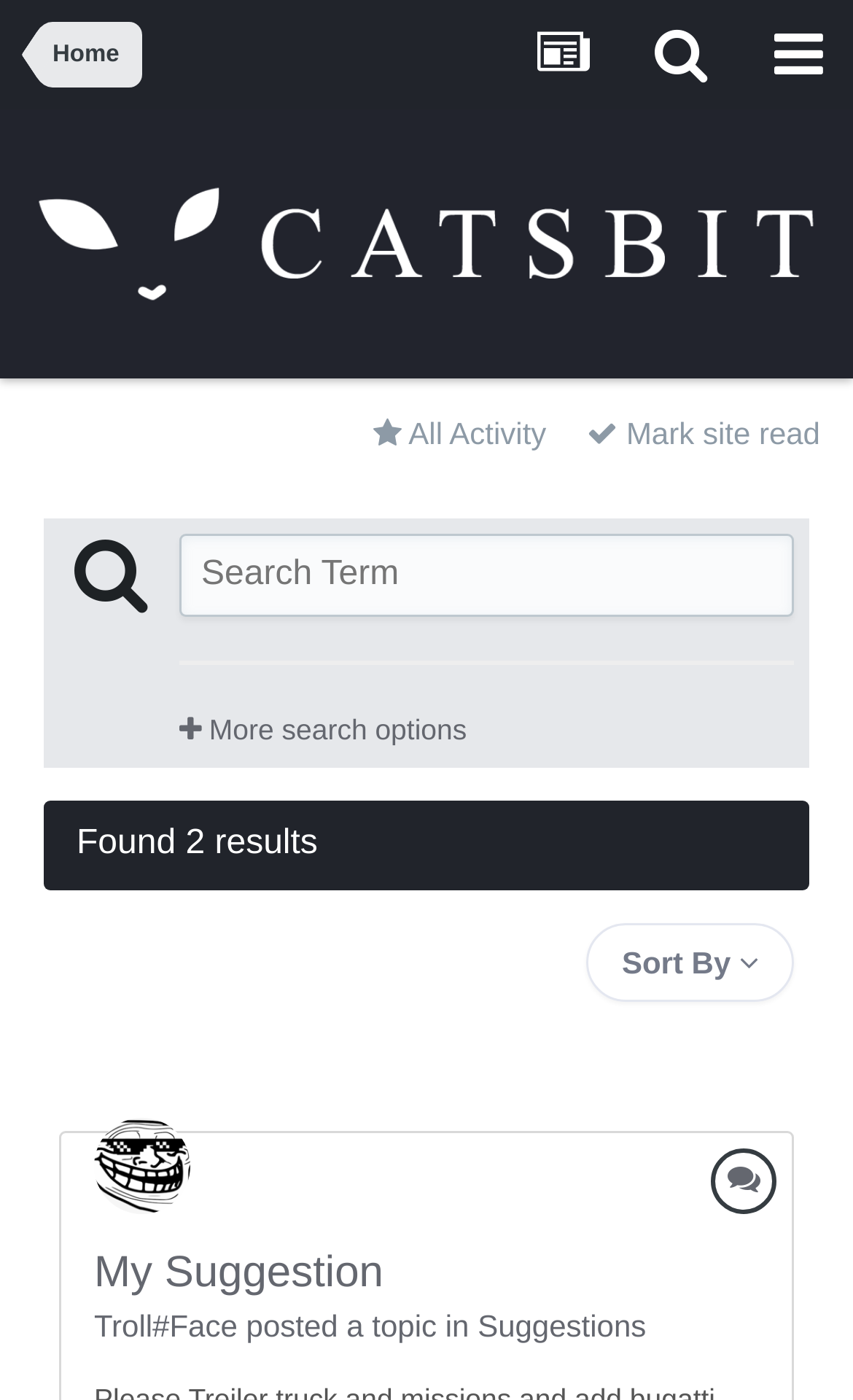Determine the bounding box coordinates for the area that needs to be clicked to fulfill this task: "view topic 'My Suggestion'". The coordinates must be given as four float numbers between 0 and 1, i.e., [left, top, right, bottom].

[0.11, 0.892, 0.449, 0.926]